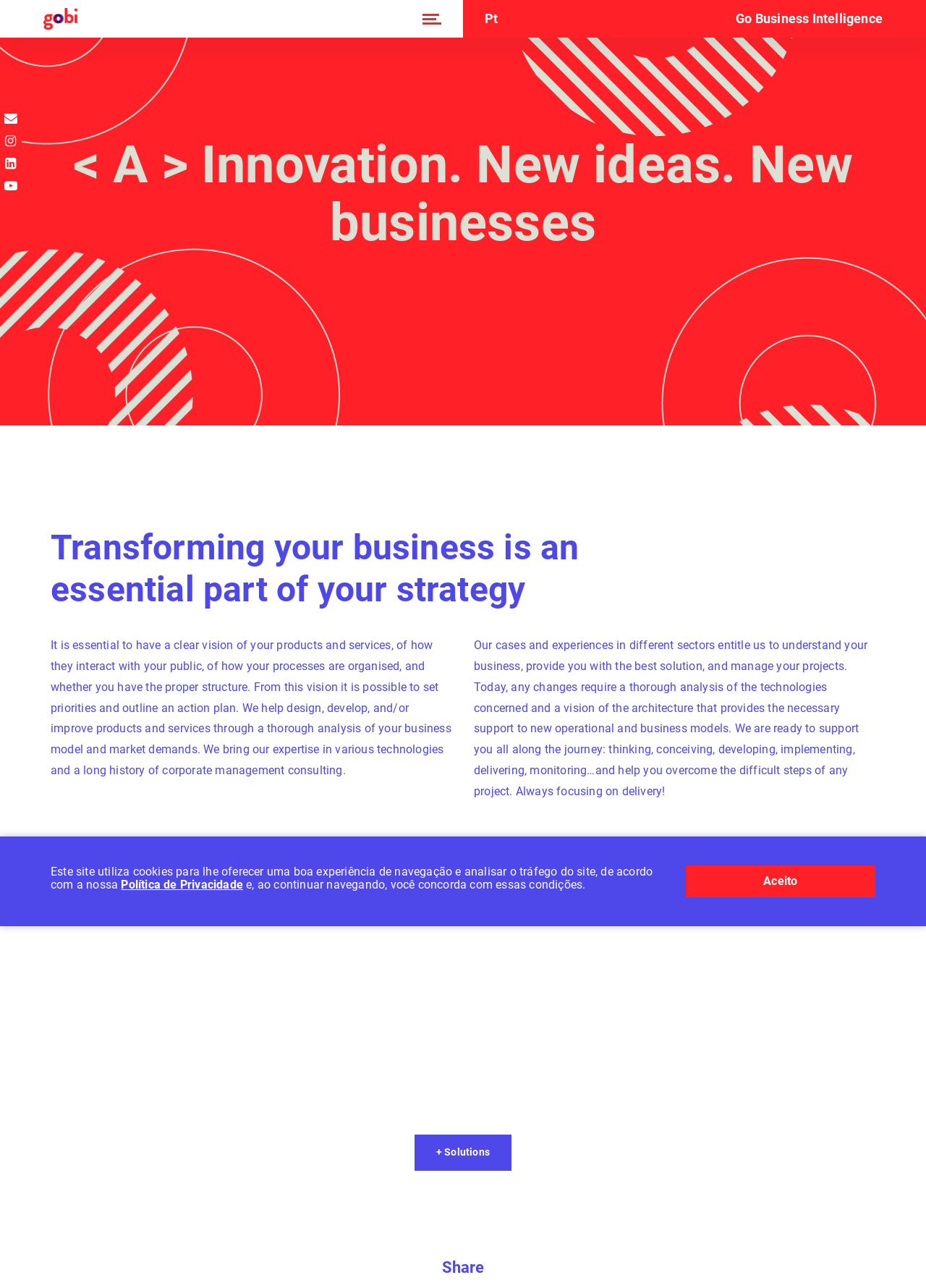What is the name of the company?
Based on the image content, provide your answer in one word or a short phrase.

Gobi